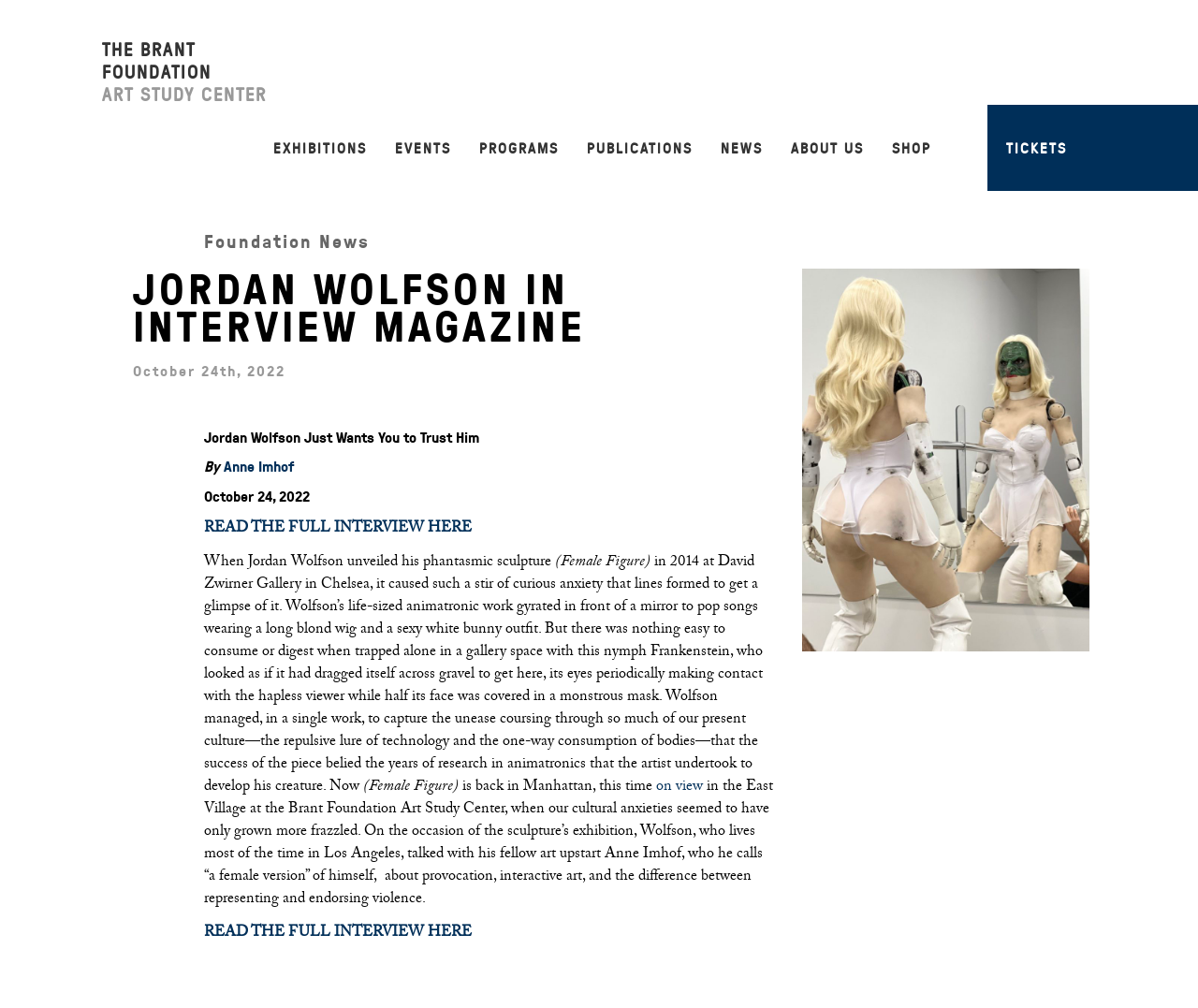What is the title of the sculpture mentioned in the article?
Please use the image to provide a one-word or short phrase answer.

Female Figure